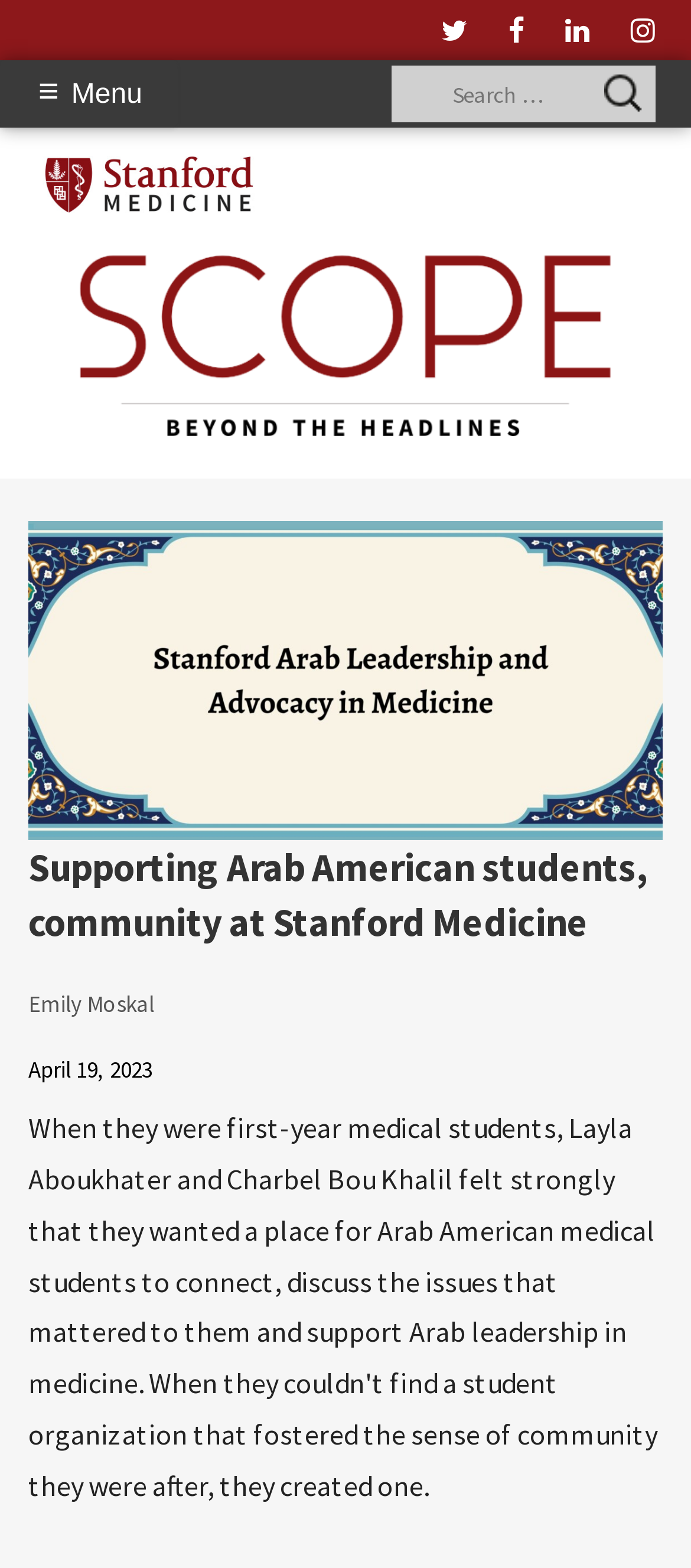Indicate the bounding box coordinates of the clickable region to achieve the following instruction: "Open the primary menu."

[0.0, 0.038, 0.256, 0.081]